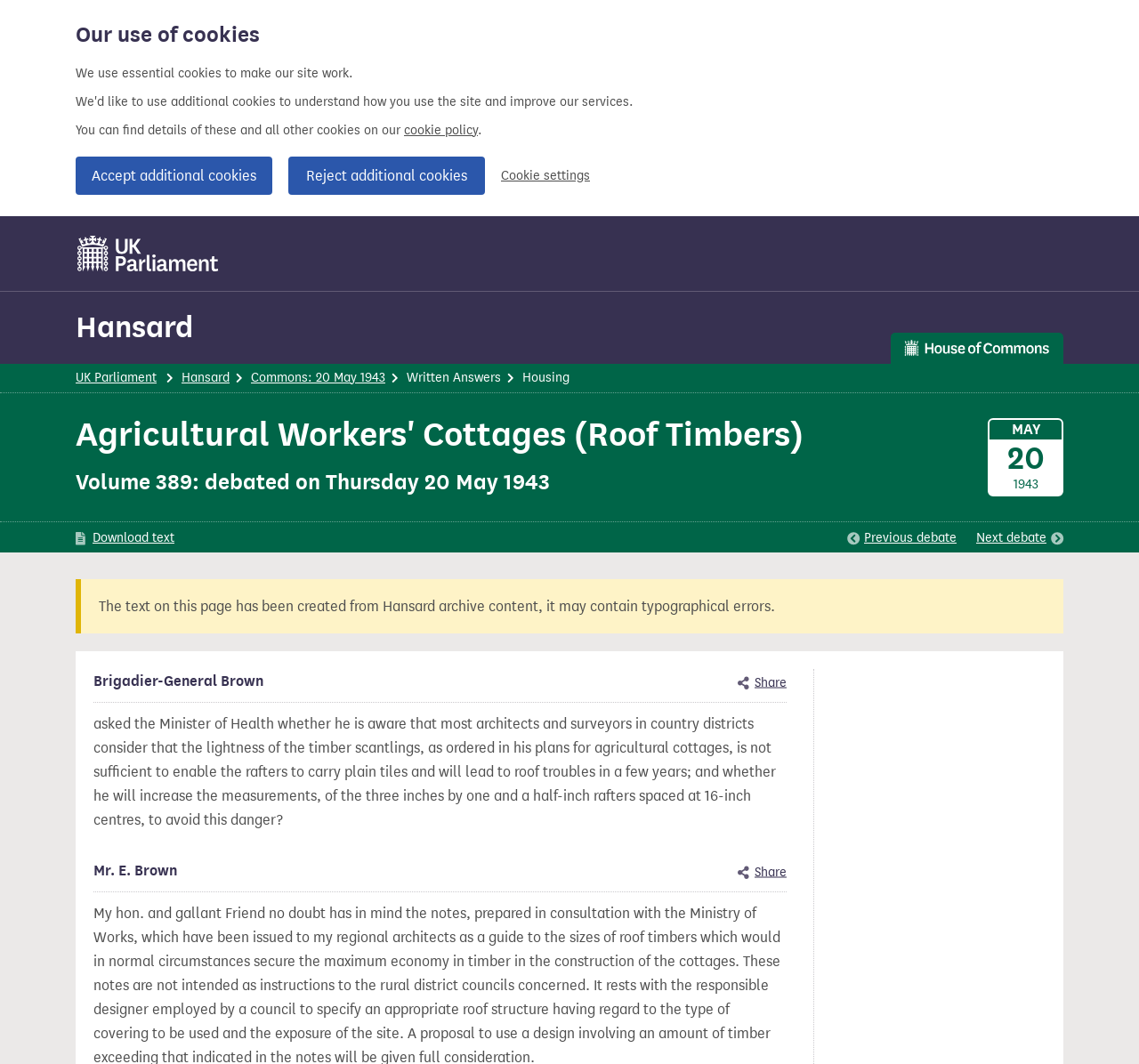Who asked the Minister of Health a question?
Using the image as a reference, answer the question with a short word or phrase.

Brigadier-General Brown